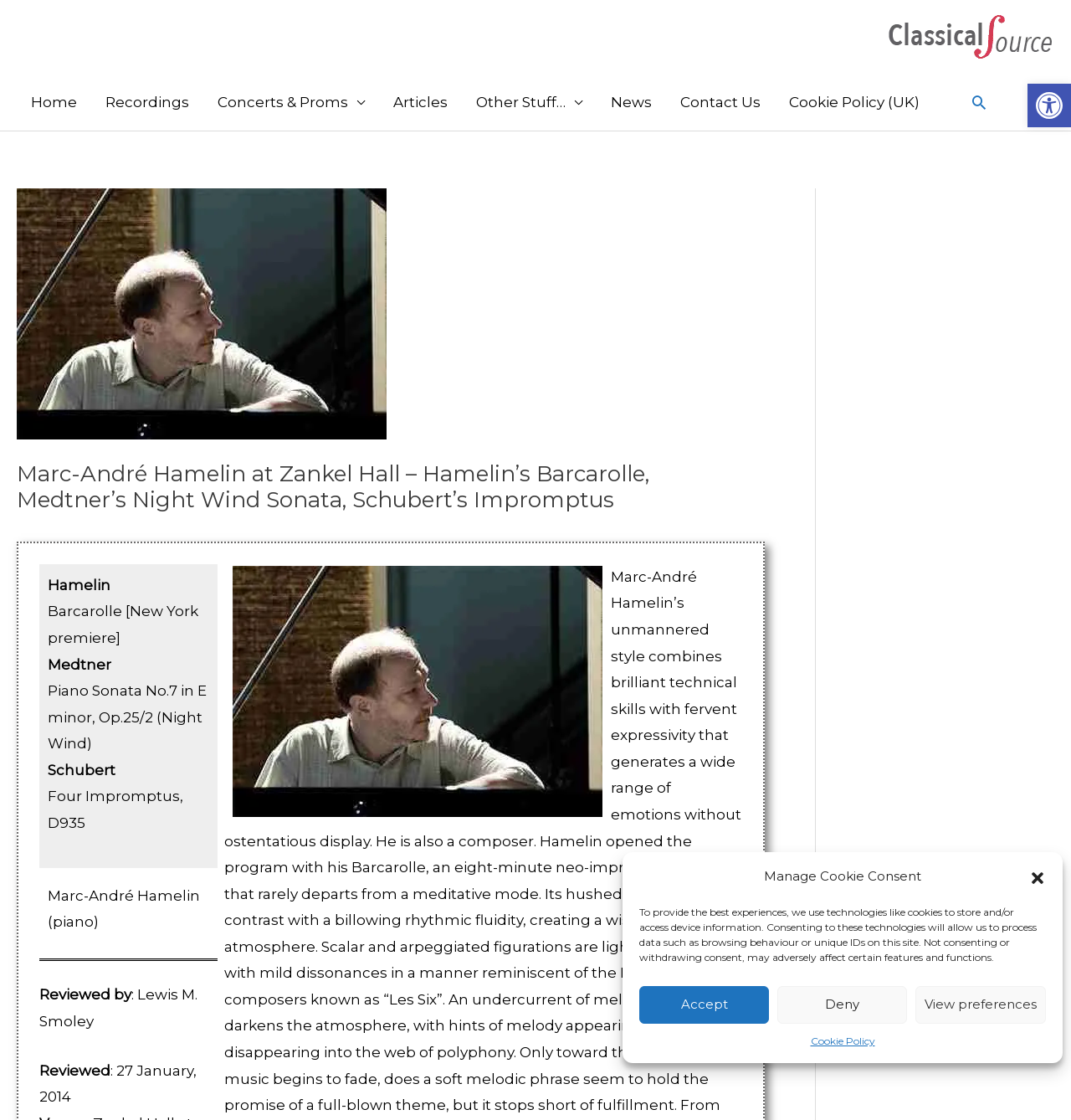Locate the bounding box coordinates of the element that should be clicked to fulfill the instruction: "View cookie policy".

[0.757, 0.921, 0.817, 0.938]